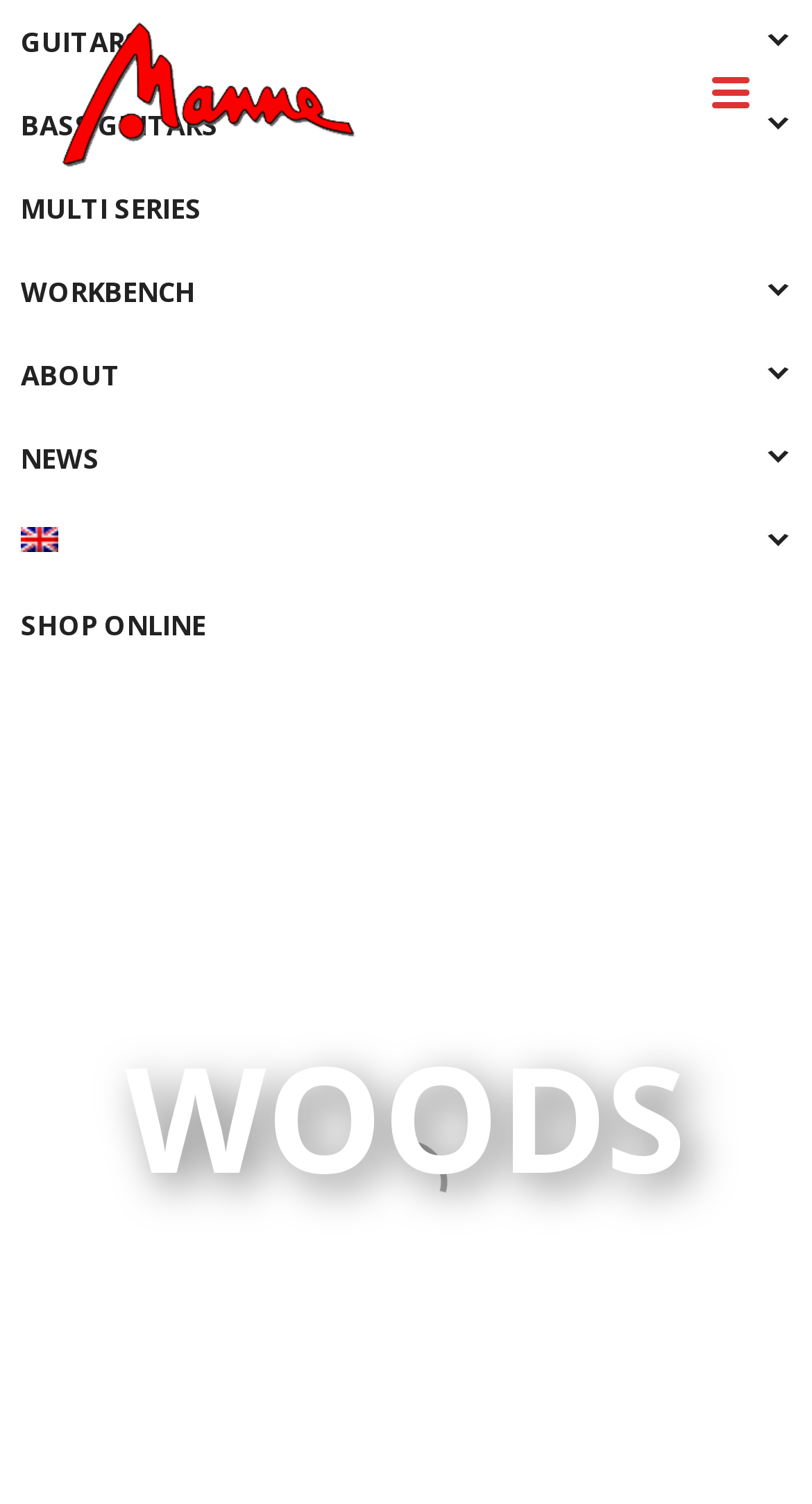Is there an image on the webpage with a description?
Look at the screenshot and respond with a single word or phrase.

Yes